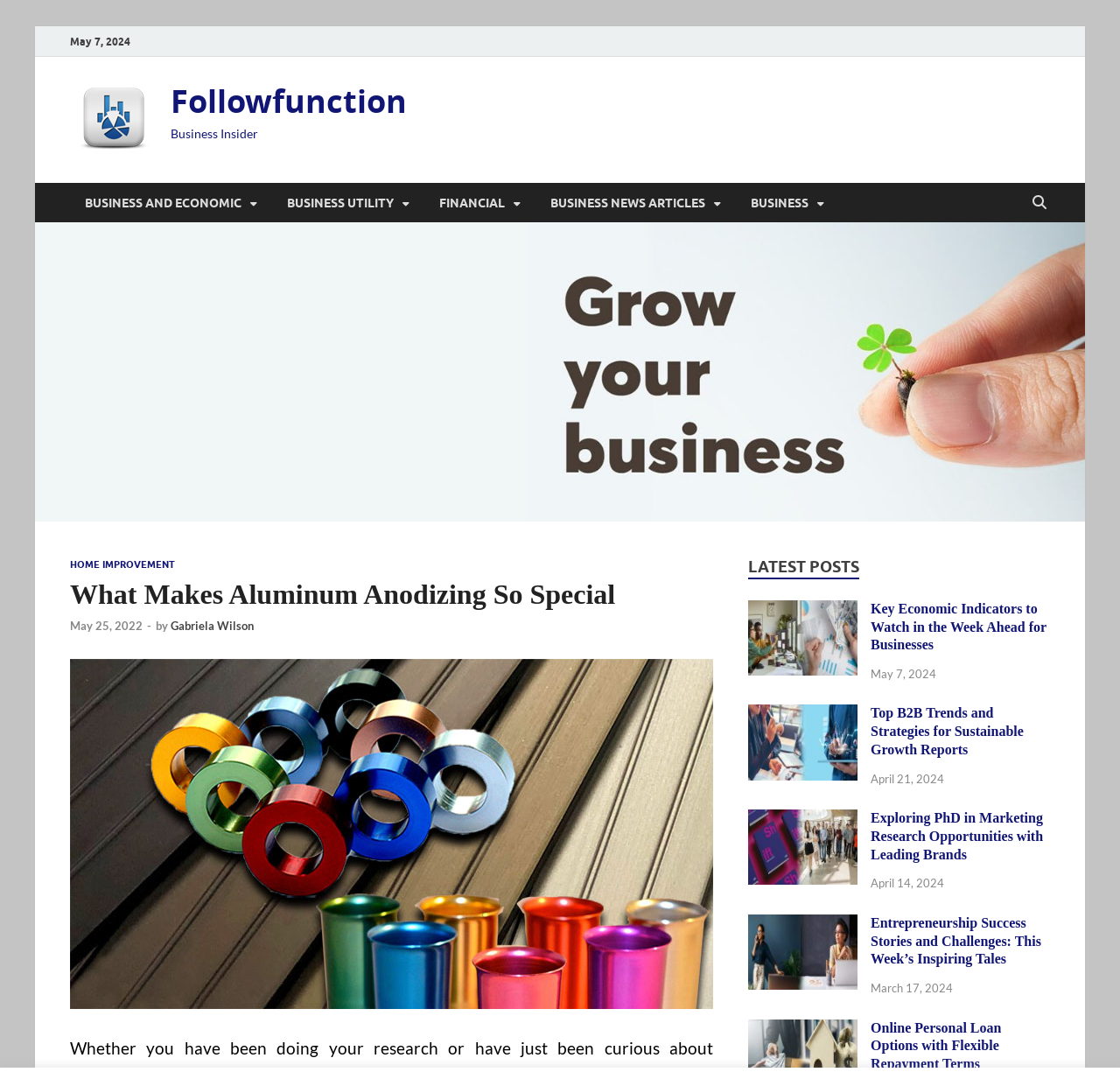Determine the bounding box coordinates for the area that should be clicked to carry out the following instruction: "Explore the 'Entrepreneurship Success Stories and Challenges' article".

[0.668, 0.849, 0.766, 0.864]